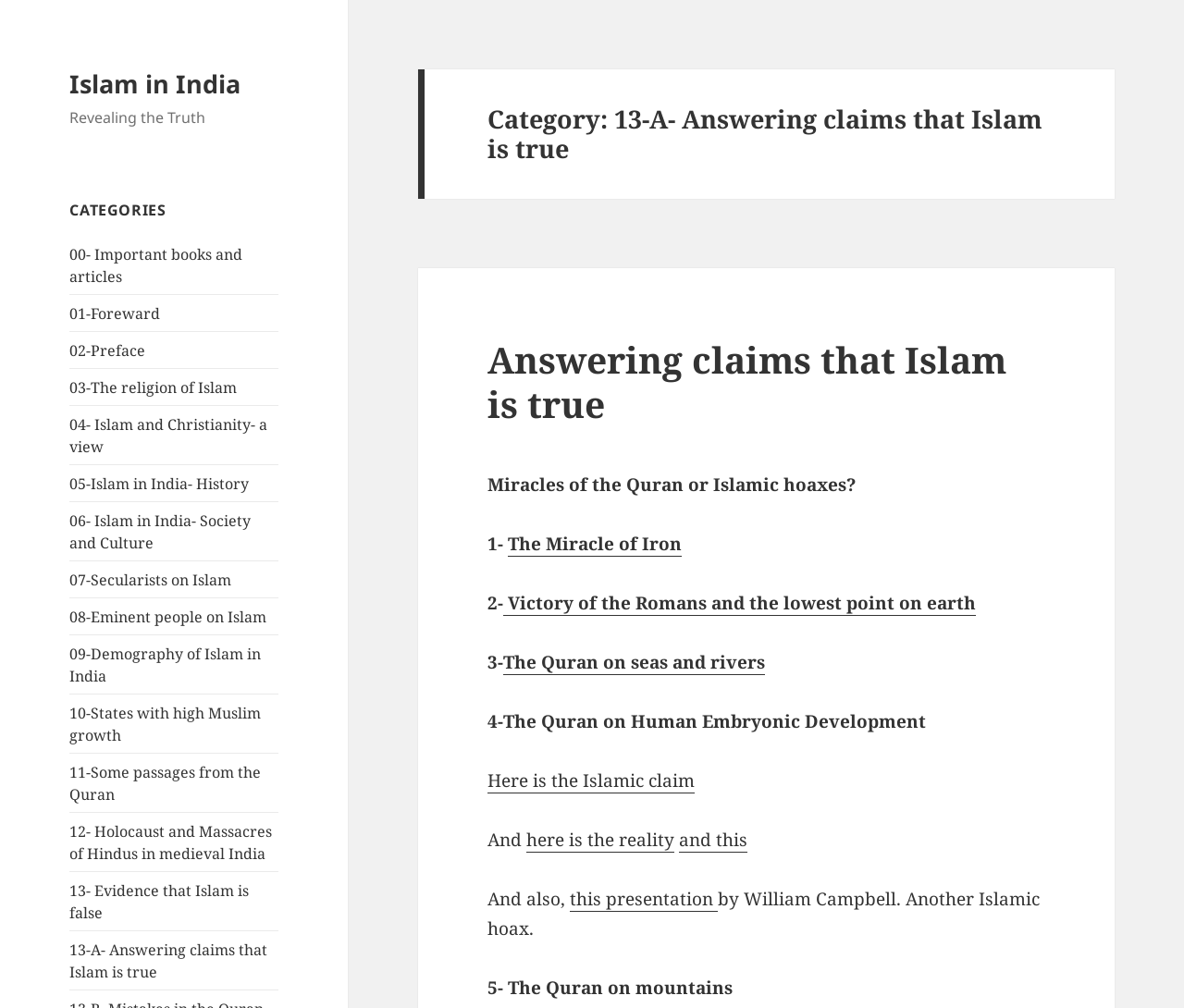Show the bounding box coordinates for the HTML element as described: "07-Secularists on Islam".

[0.059, 0.565, 0.196, 0.585]